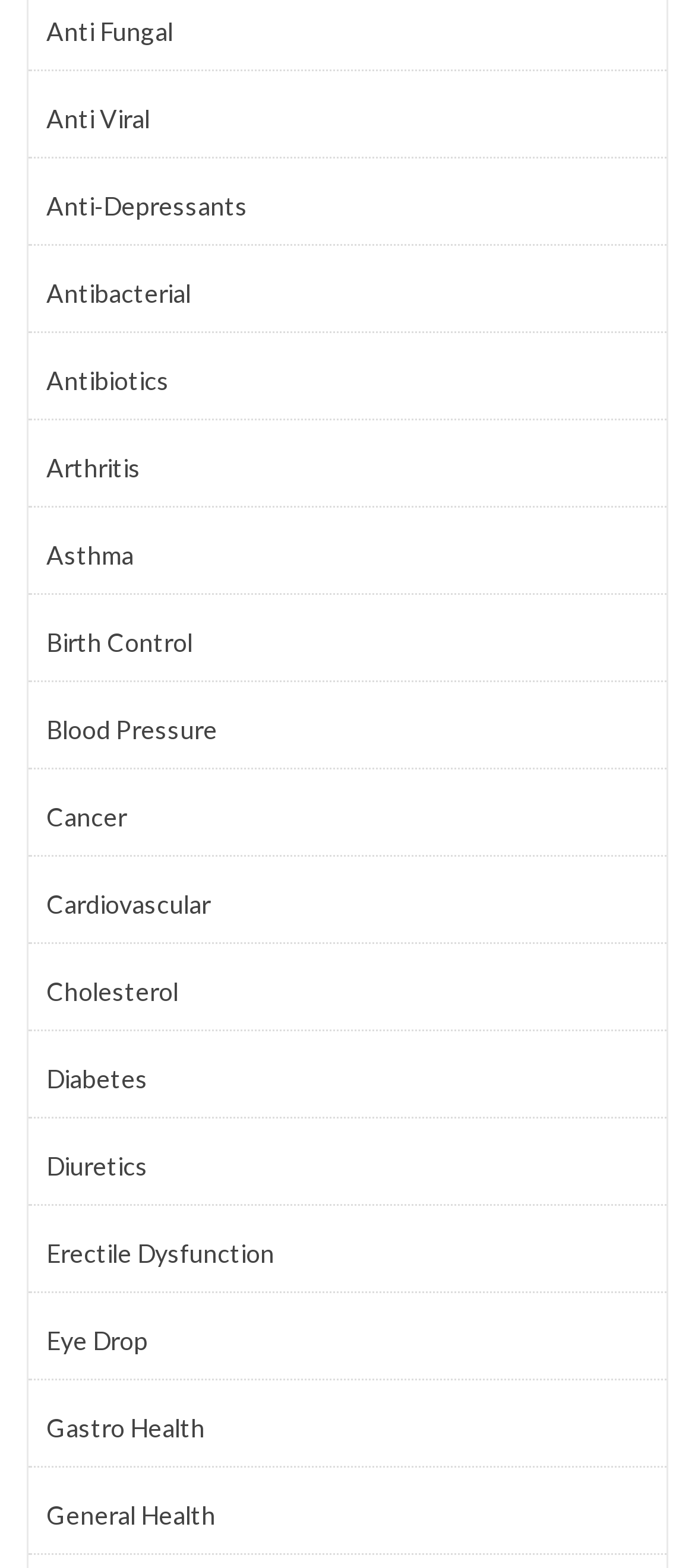Provide the bounding box coordinates of the HTML element this sentence describes: "Birth Control".

[0.067, 0.396, 0.933, 0.423]